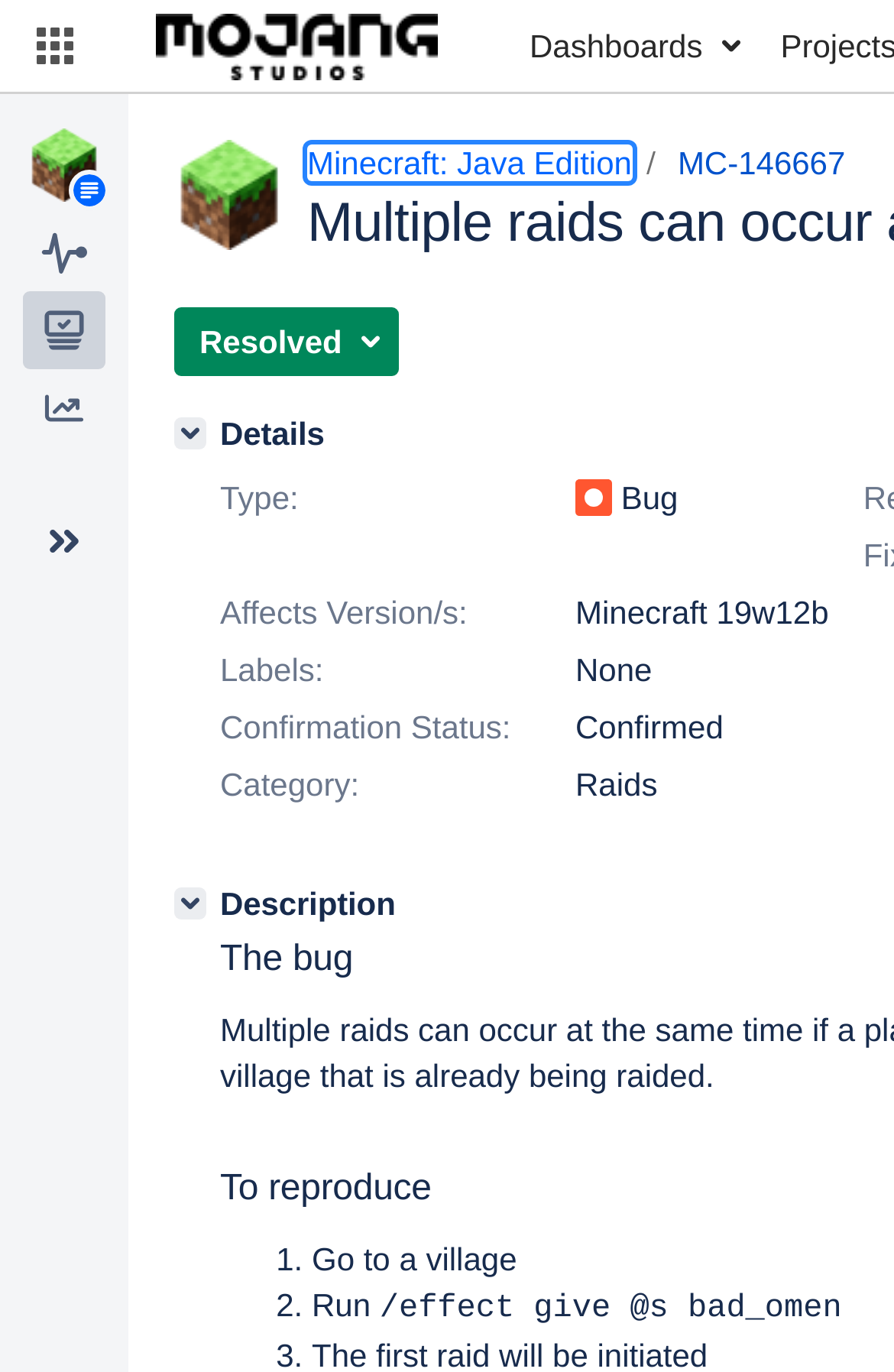Give the bounding box coordinates for this UI element: "Reports". The coordinates should be four float numbers between 0 and 1, arranged as [left, top, right, bottom].

[0.026, 0.269, 0.118, 0.326]